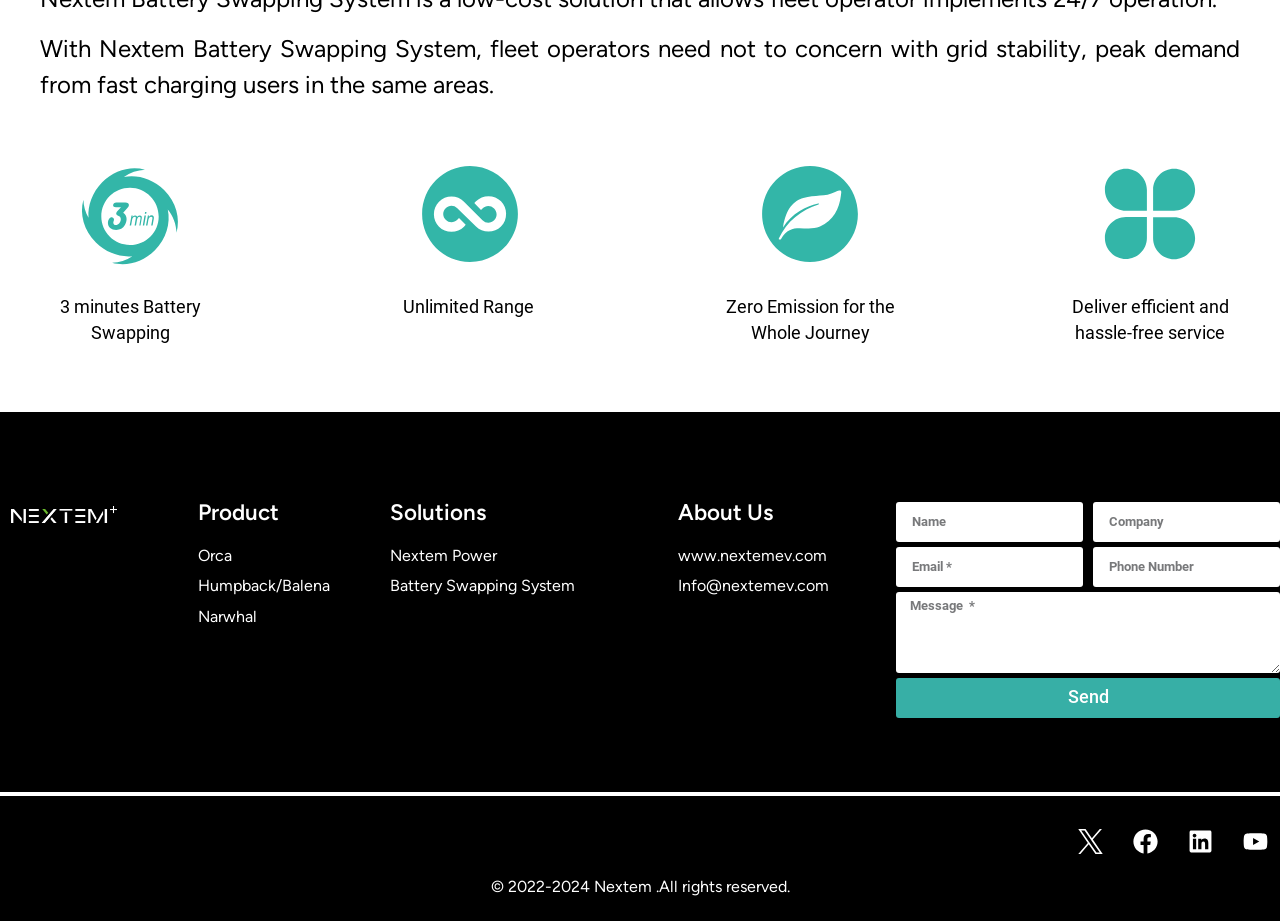Locate the bounding box coordinates of the UI element described by: "name="form_fields[message]" placeholder="Message *"". Provide the coordinates as four float numbers between 0 and 1, formatted as [left, top, right, bottom].

[0.7, 0.642, 1.0, 0.731]